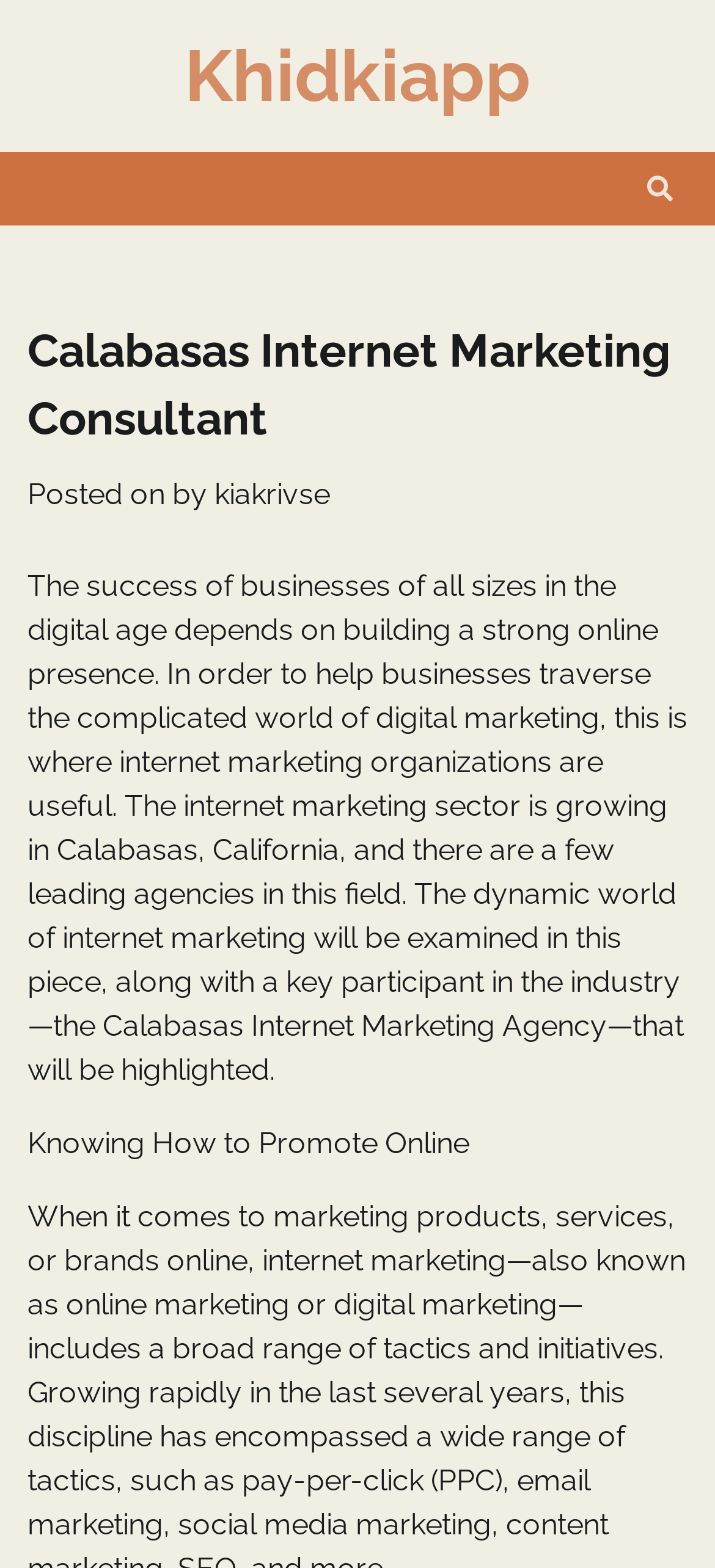Explain in detail what is displayed on the webpage.

The webpage is about a Calabasas internet marketing consultant, specifically highlighting the importance of building a strong online presence for businesses of all sizes. At the top of the page, there is a link to "Khidkiapp" and a hamburger menu icon on the right side. Below this, there is a header section that contains the title "Calabasas Internet Marketing Consultant" and a posting information section that includes the text "Posted on" and "by" followed by a link to "kiakrivse". 

The main content of the page is a long paragraph that discusses the role of internet marketing organizations in helping businesses navigate the digital world. It also mentions the growth of the internet marketing sector in Calabasas, California, and highlights a key player in the industry, the Calabasas Internet Marketing Agency. 

Further down the page, there is a subheading "Knowing How to Promote Online". Overall, the page has a simple layout with a focus on providing informative content about internet marketing and its importance for businesses.